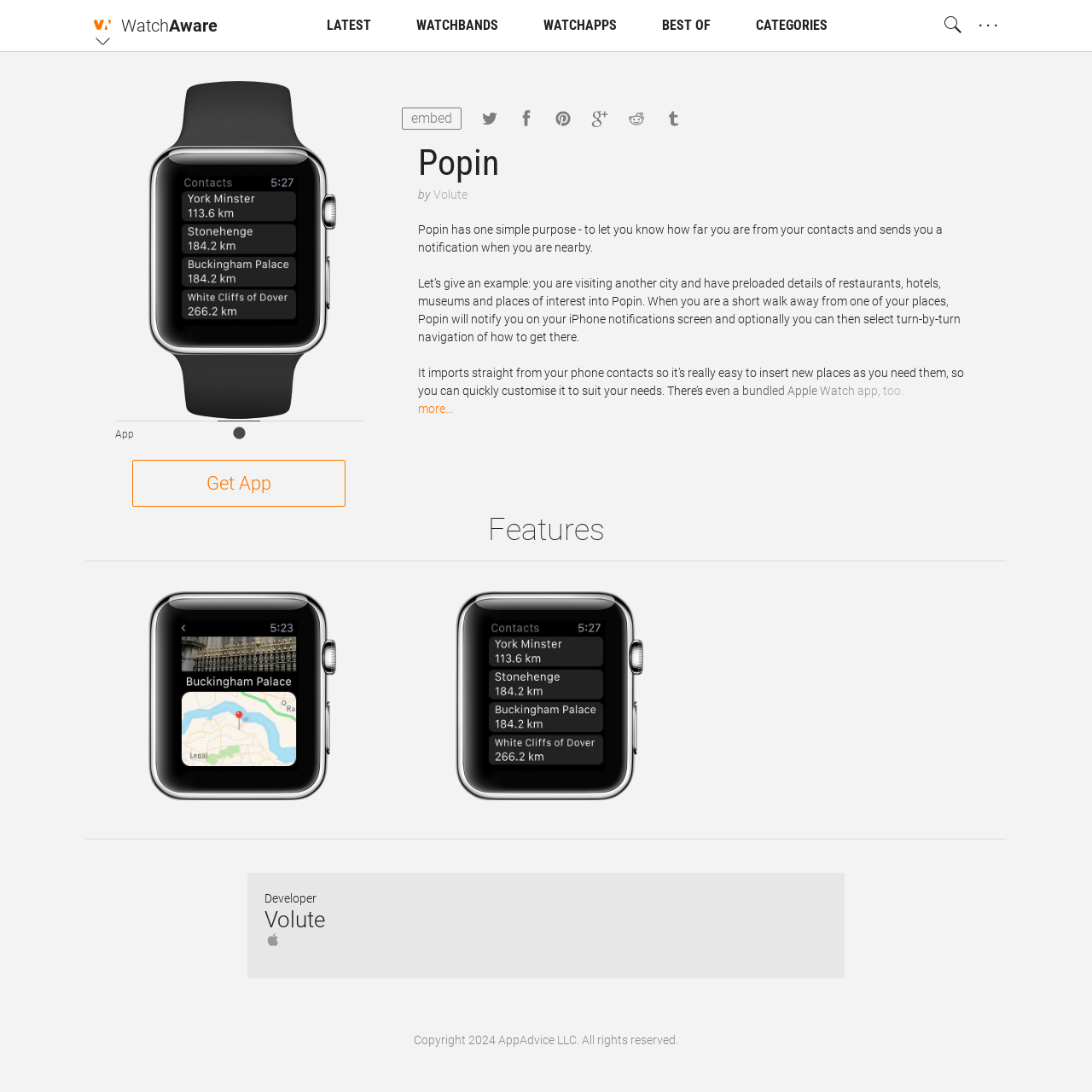Please find the bounding box coordinates for the clickable element needed to perform this instruction: "Read more about features".

[0.383, 0.366, 0.415, 0.382]